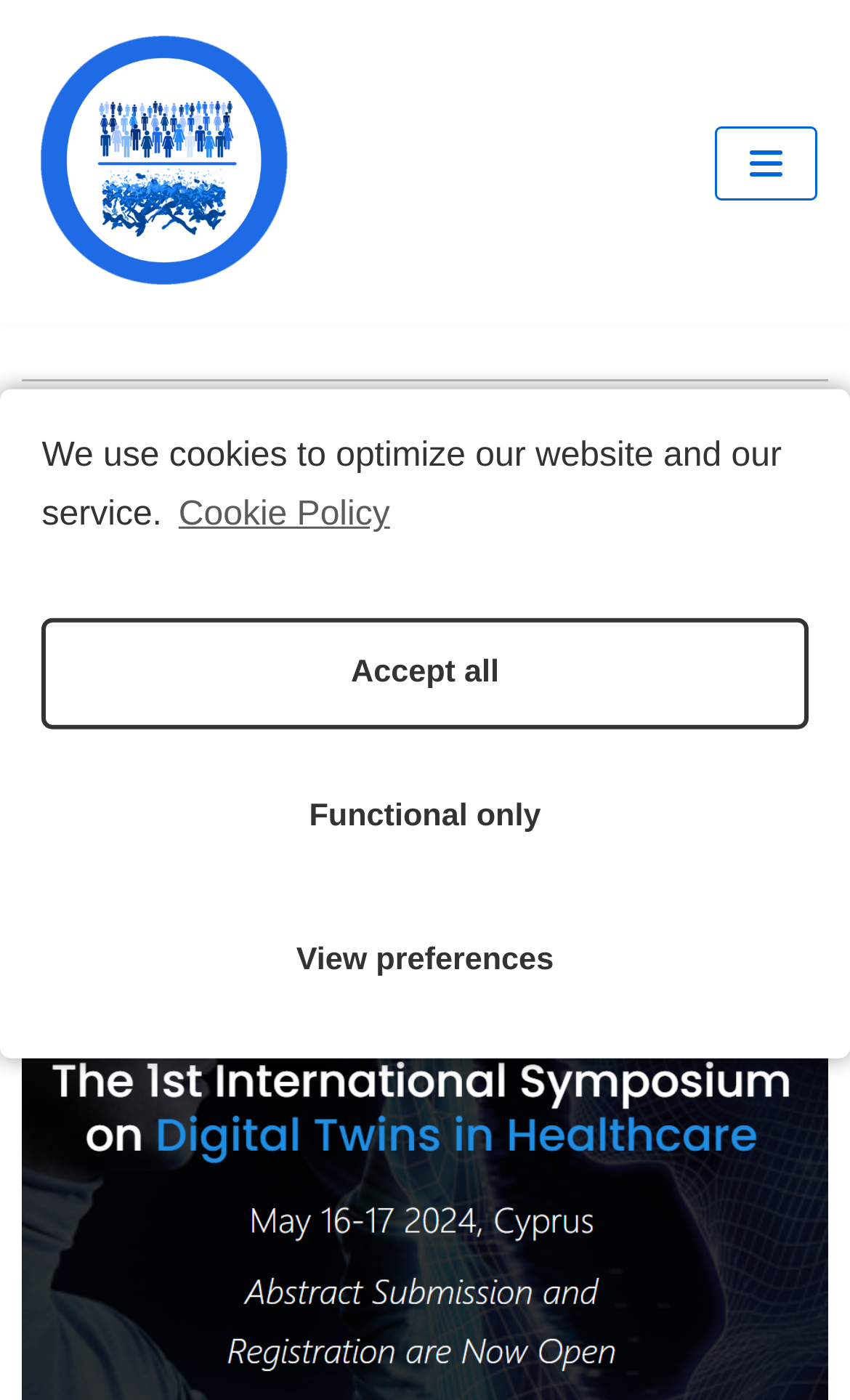Provide a one-word or short-phrase answer to the question:
What type of event is the webpage about?

Symposium